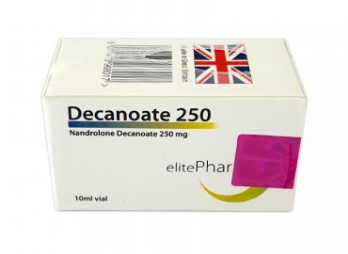What is the origin of the product?
Please provide a comprehensive answer based on the details in the screenshot.

The presence of a Union Jack sticker on the box signifies that the product, Decanoate 250, is of UK origin.